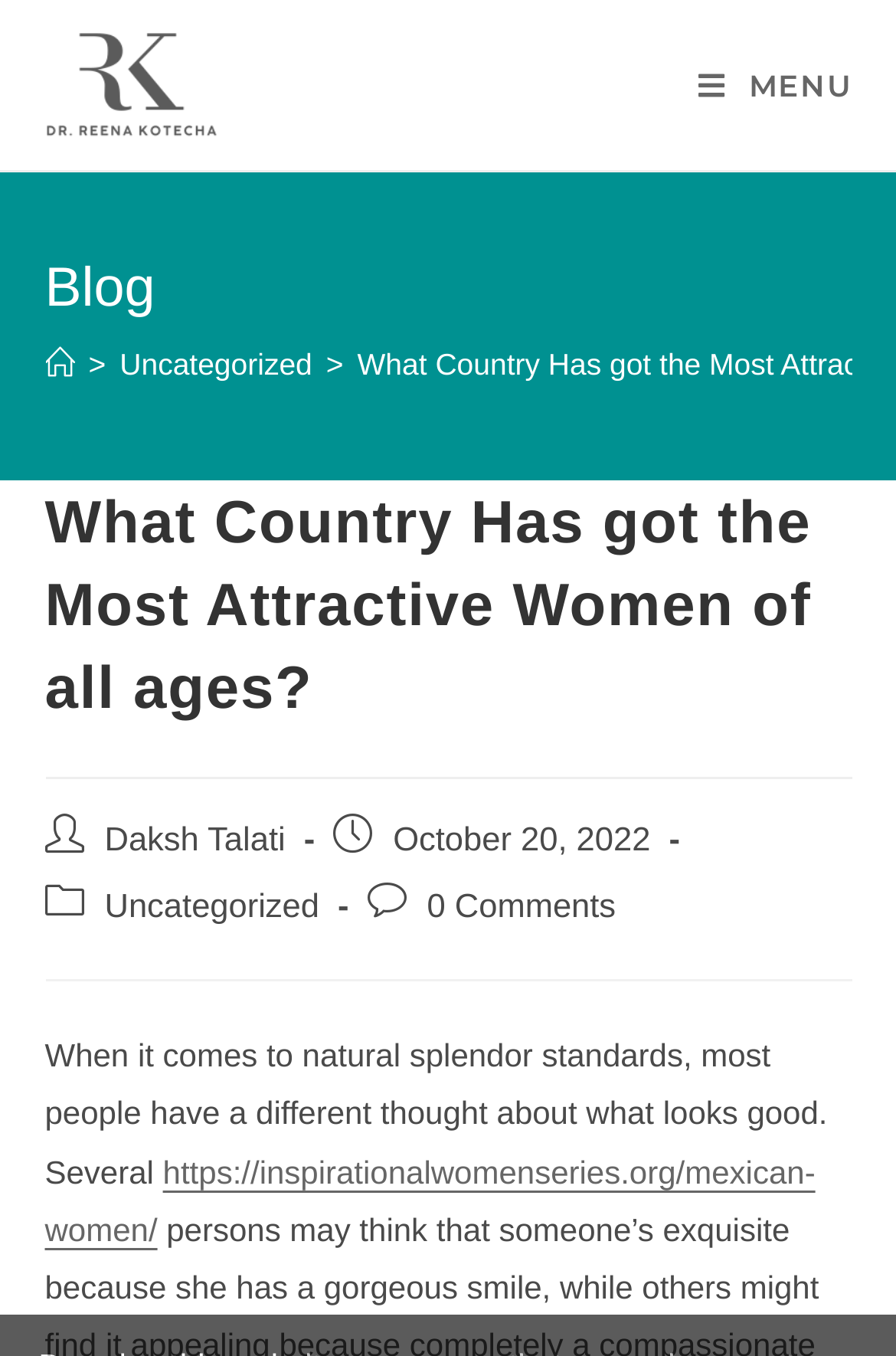Consider the image and give a detailed and elaborate answer to the question: 
What is the title of the blog section?

I found the title of the blog section by looking at the top navigation bar, where it displays a heading 'Blog'.